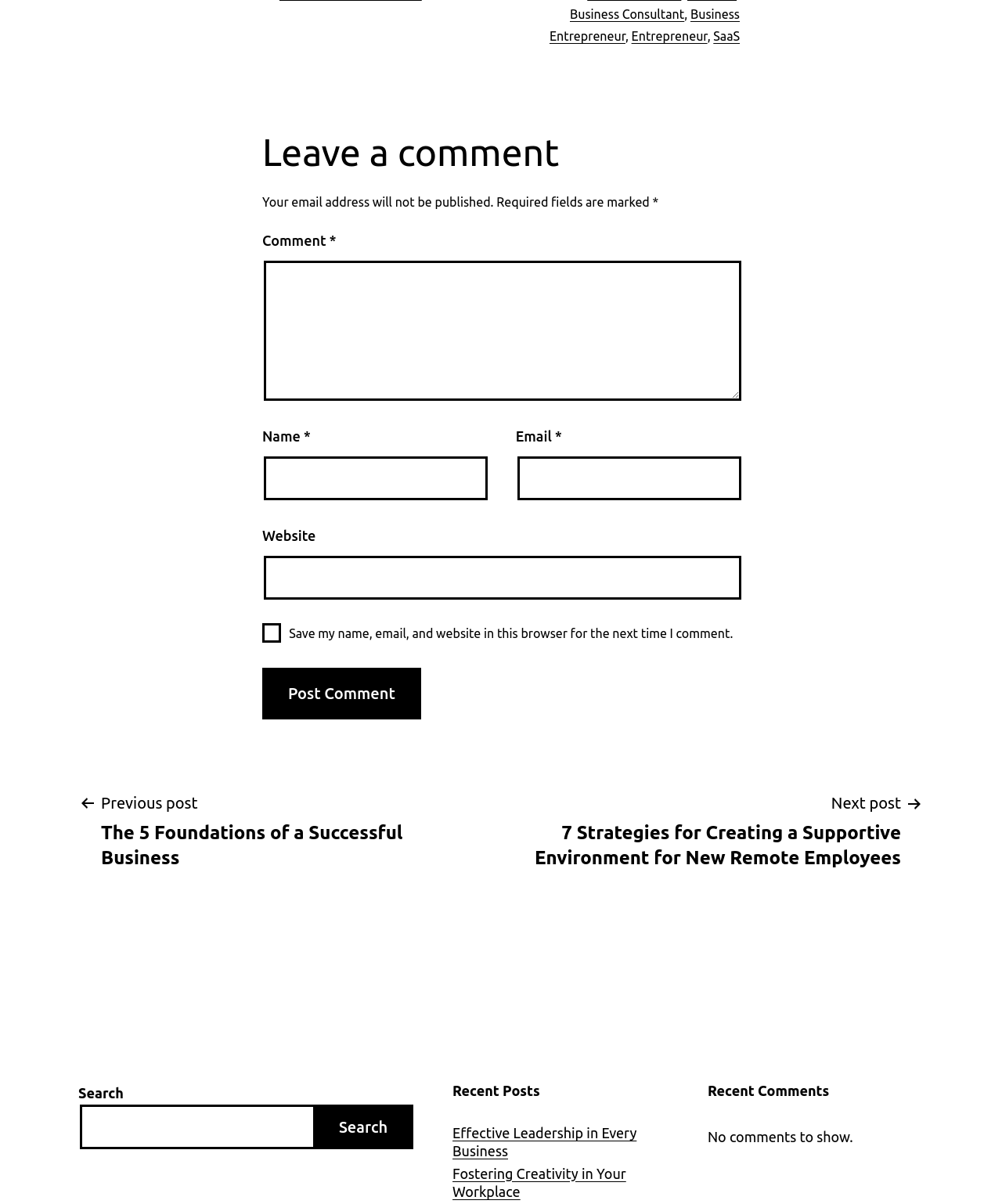What is the previous post about?
Please use the visual content to give a single word or phrase answer.

The 5 Foundations of a Successful Business